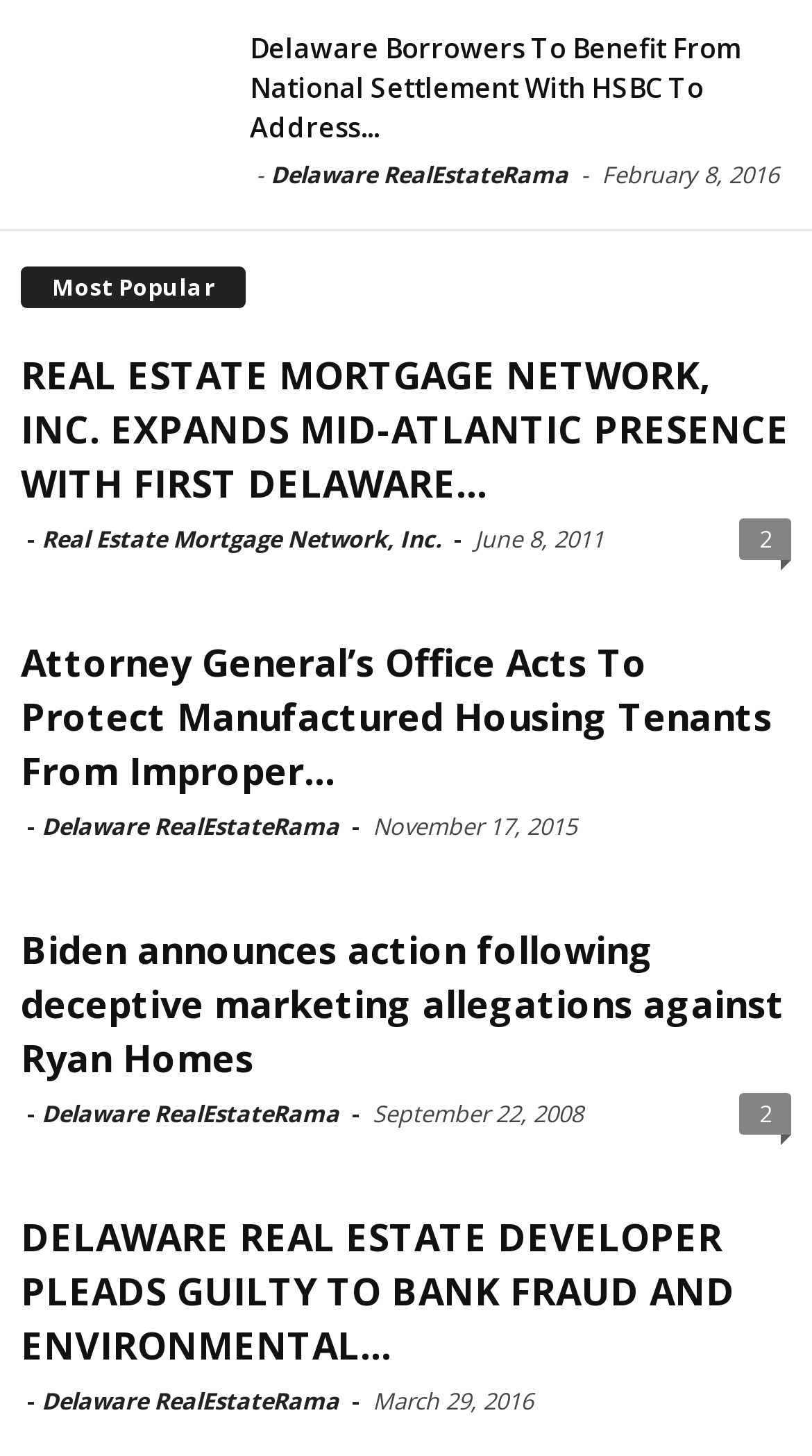Could you indicate the bounding box coordinates of the region to click in order to complete this instruction: "View return and refund policy".

None